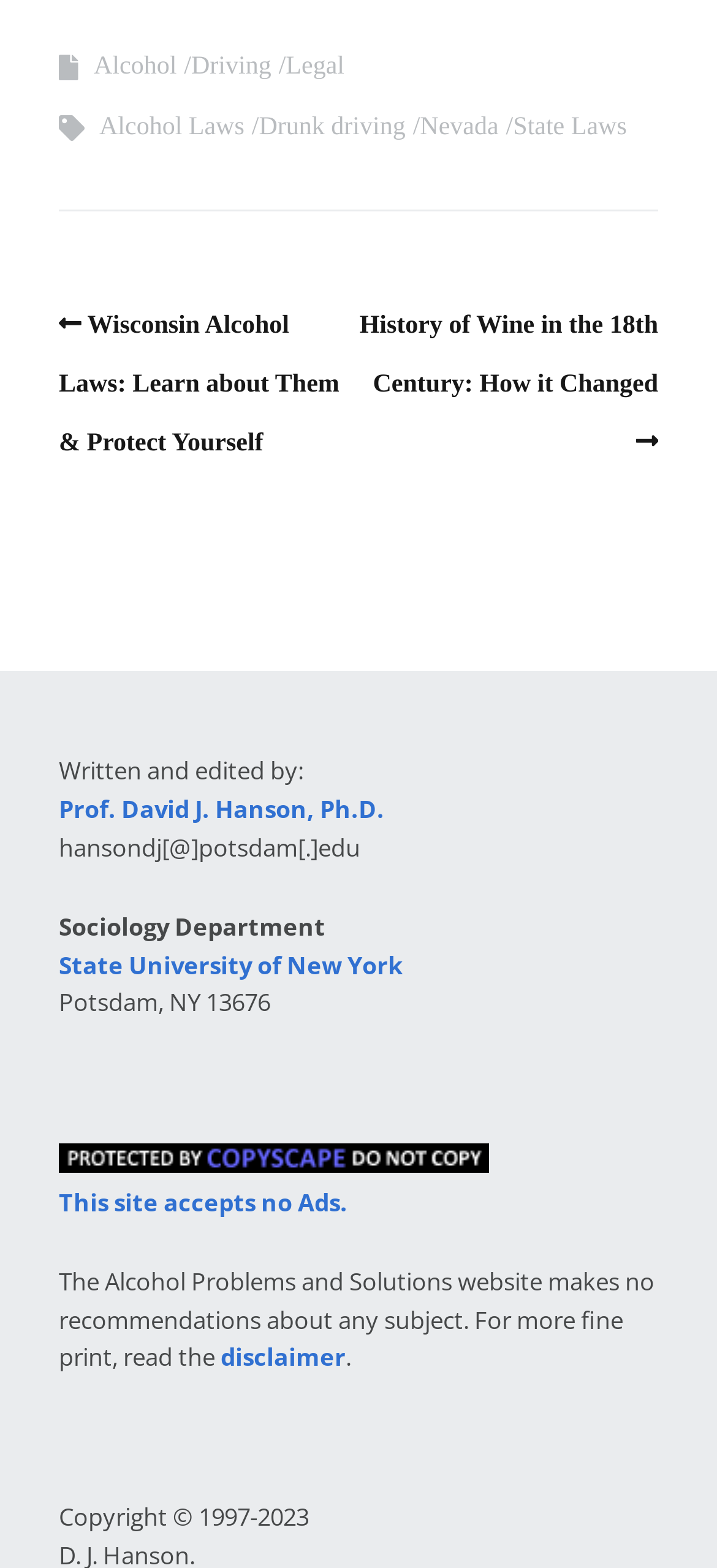Predict the bounding box for the UI component with the following description: "Alcohol Laws".

[0.138, 0.073, 0.341, 0.09]